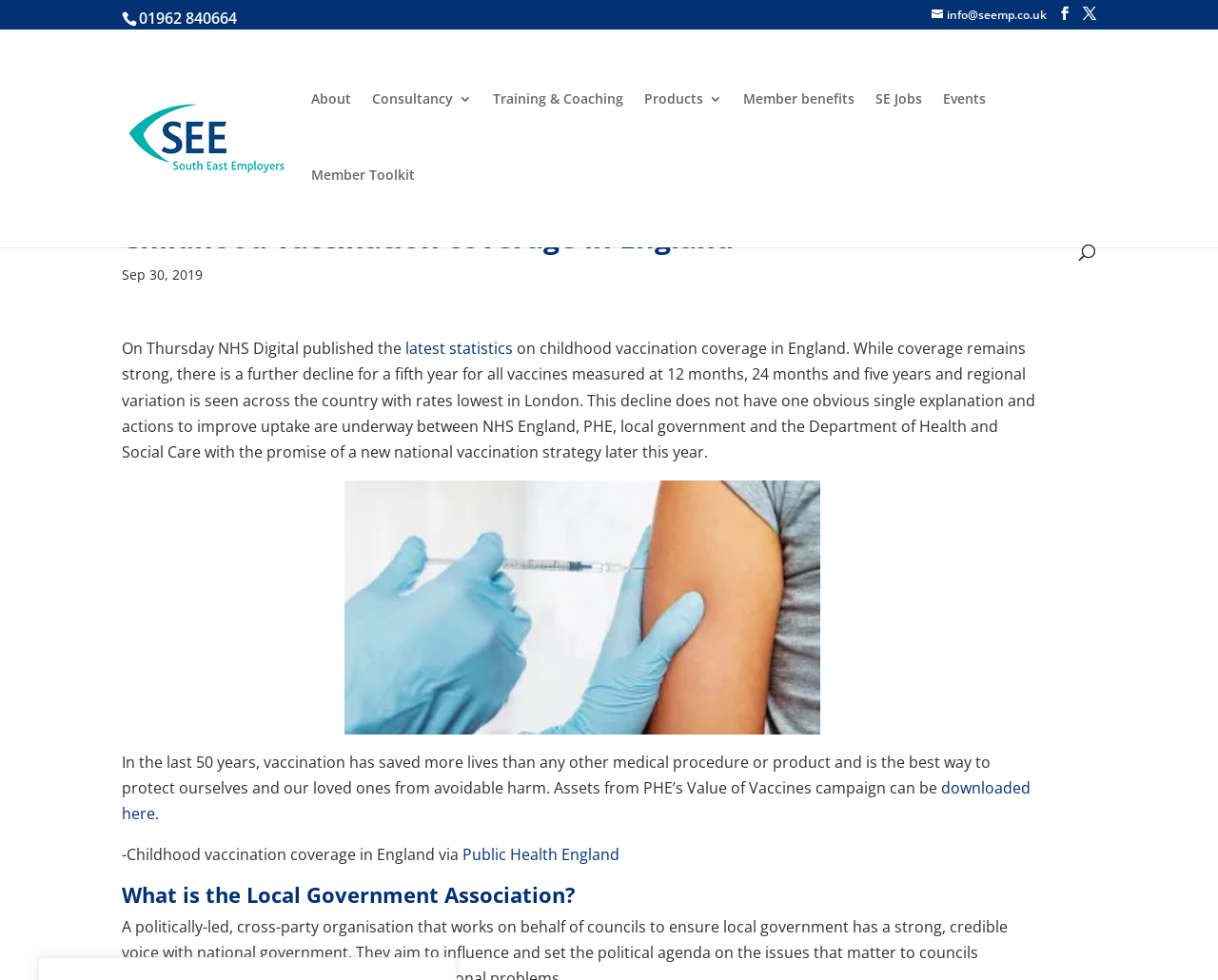Please determine the bounding box coordinates for the element that should be clicked to follow these instructions: "View 'latest statistics'".

[0.333, 0.345, 0.421, 0.366]